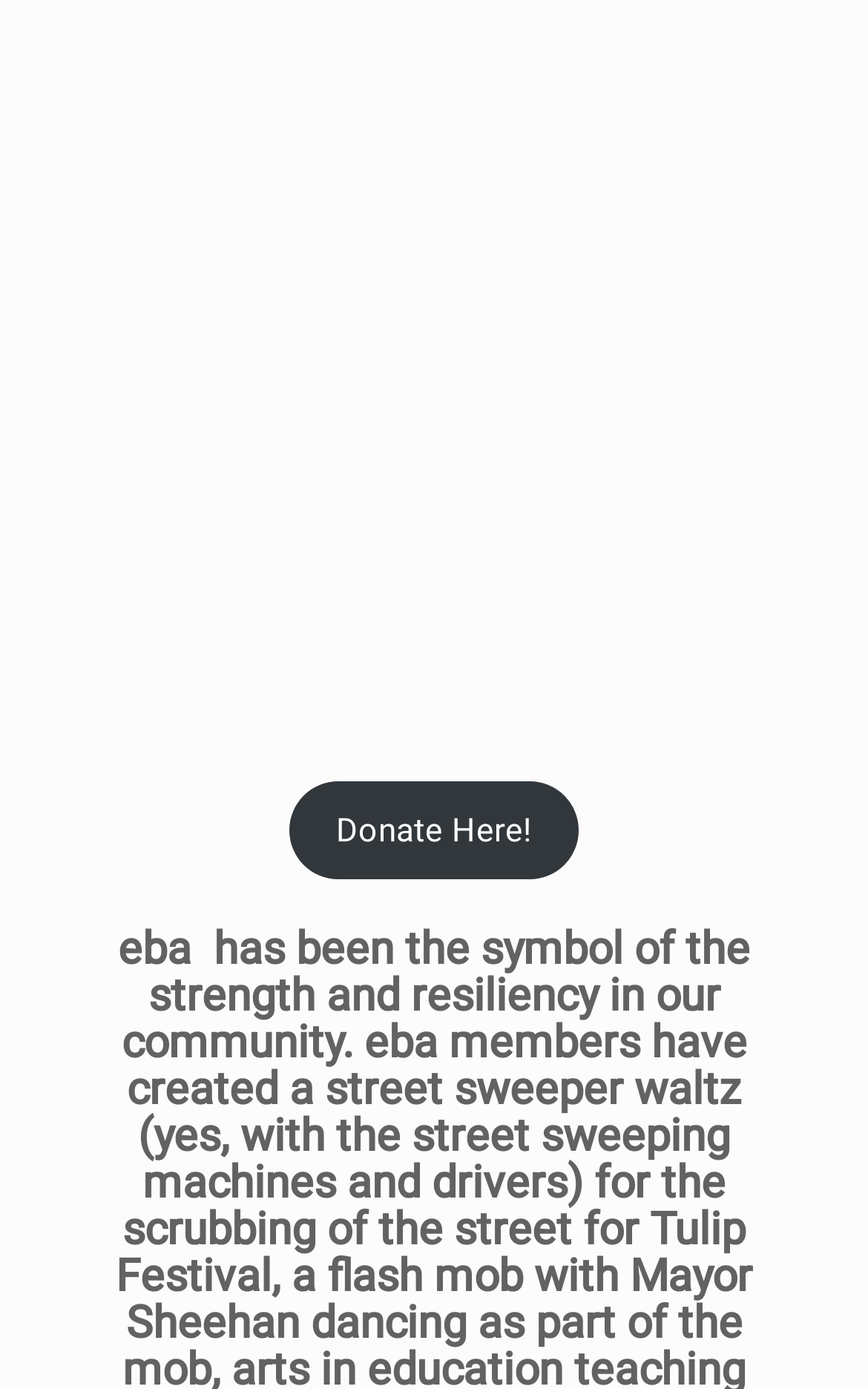Please determine the bounding box coordinates for the element with the description: "Donate Here!".

[0.332, 0.562, 0.668, 0.634]